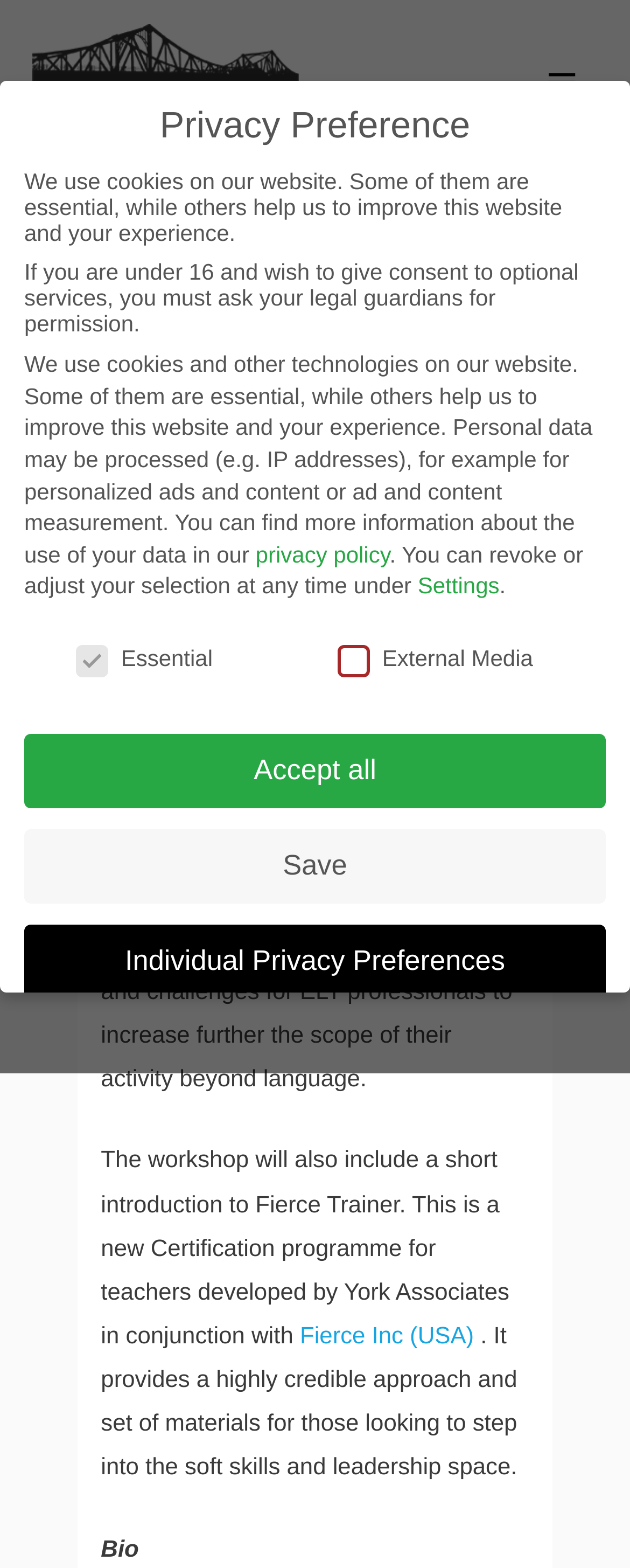Determine the bounding box coordinates of the clickable region to carry out the instruction: "Expand the main menu".

[0.836, 0.029, 0.949, 0.076]